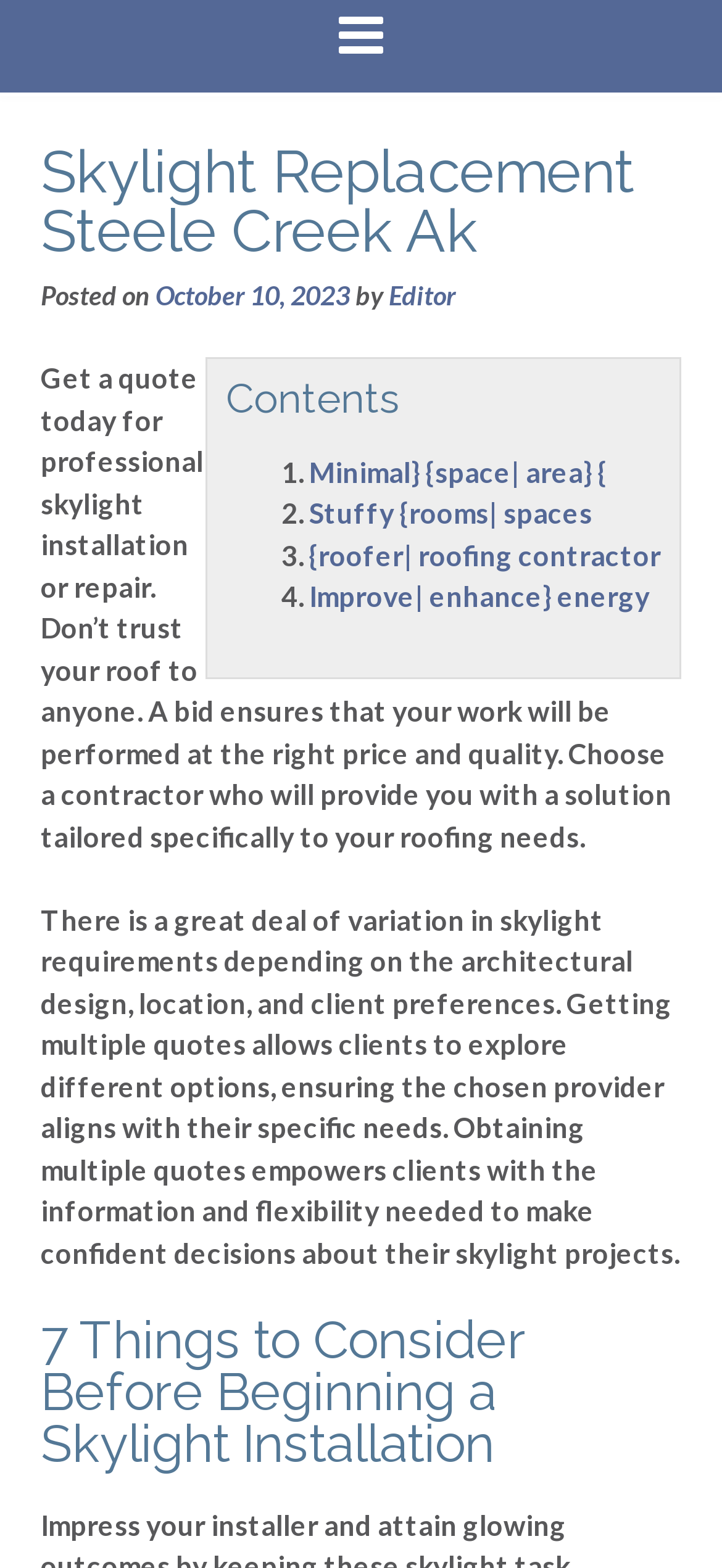Locate the bounding box coordinates for the element described below: "Improve| enhance} energy". The coordinates must be four float values between 0 and 1, formatted as [left, top, right, bottom].

[0.428, 0.37, 0.9, 0.391]